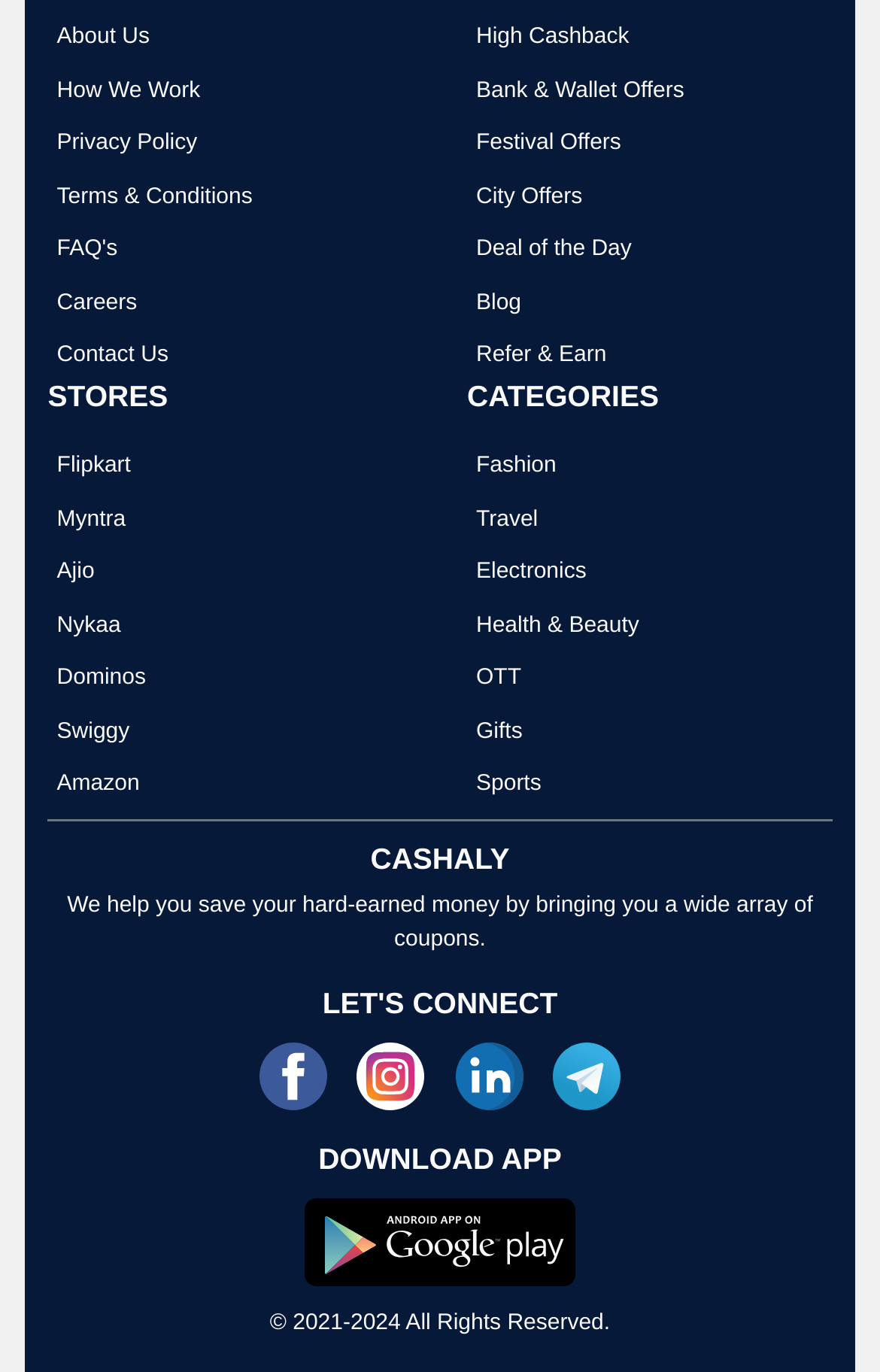Please identify the bounding box coordinates of the element I should click to complete this instruction: 'Visit the homepage'. The coordinates should be given as four float numbers between 0 and 1, like this: [left, top, right, bottom].

None